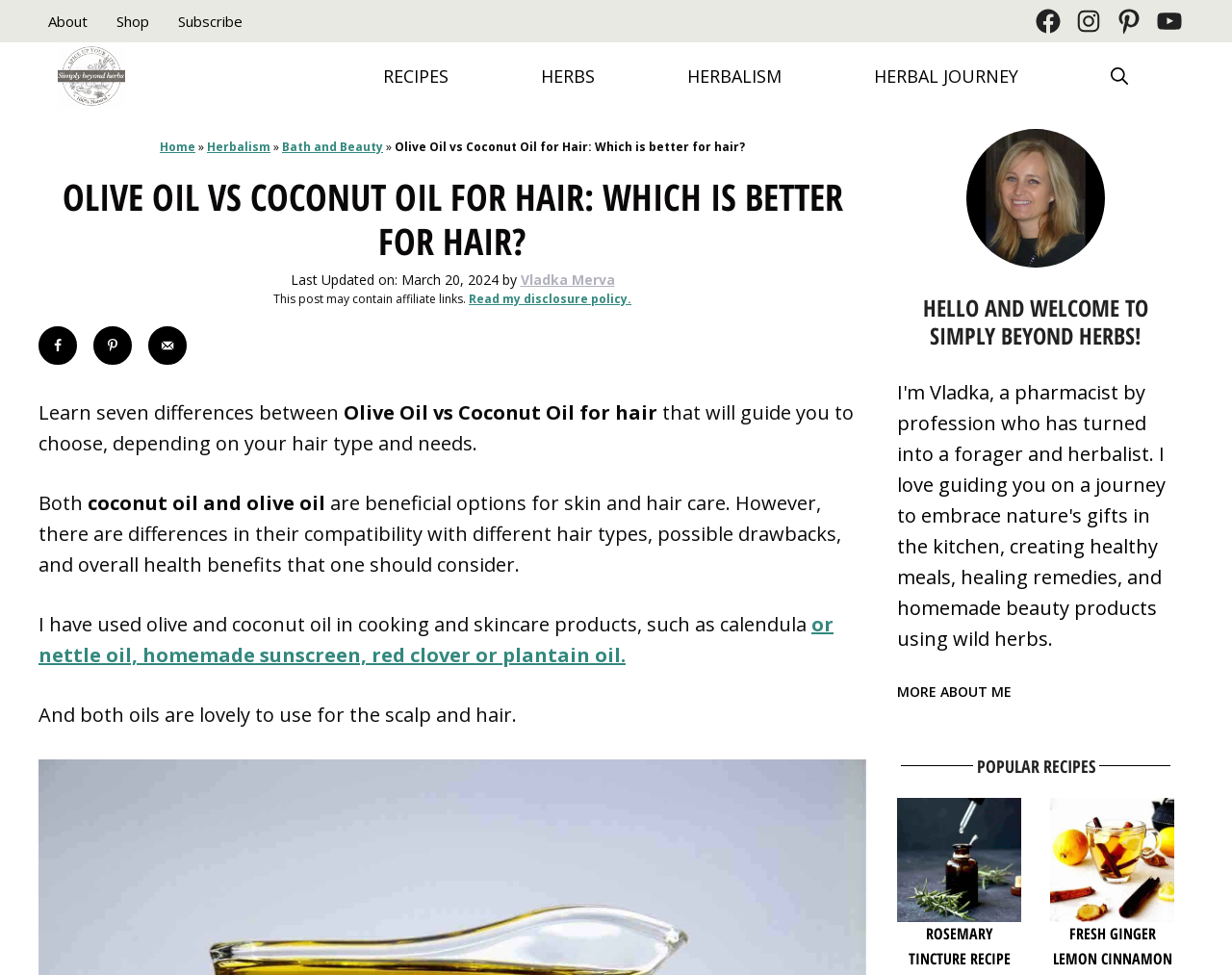Offer an in-depth caption of the entire webpage.

This webpage is about comparing olive oil and coconut oil for hair care. At the top, there is a banner with a link to the site "SimplyBeyondHerbs" and an image of the site's logo. Below the banner, there is a navigation menu with links to "RECIPES", "HERBS", "HERBALISM", "HERBAL JOURNEY", and a search bar.

The main content of the page is divided into sections. The first section has a heading "OLIVE OIL VS COCONUT OIL FOR HAIR: WHICH IS BETTER FOR HAIR?" and a subheading that summarizes the article's content. Below the subheading, there are social media links to share the article on Facebook, Pinterest, and via email.

The article itself starts with a brief introduction, followed by a section that explains the differences between olive oil and coconut oil for hair care. The text is divided into paragraphs, with some links to other related articles or products.

On the right side of the page, there is a section with a heading "HELLO AND WELCOME TO SIMPLY BEYOND HERBS!" and a picture of the author, Vladka Merva. Below this section, there are links to popular recipes, including "how to make rosemary tincture" and "Variations of ginger cinnamon tea recipe", each with an accompanying image.

At the bottom of the page, there are more links to other sections of the site, including "MORE ABOUT ME" and "POPULAR RECIPES".